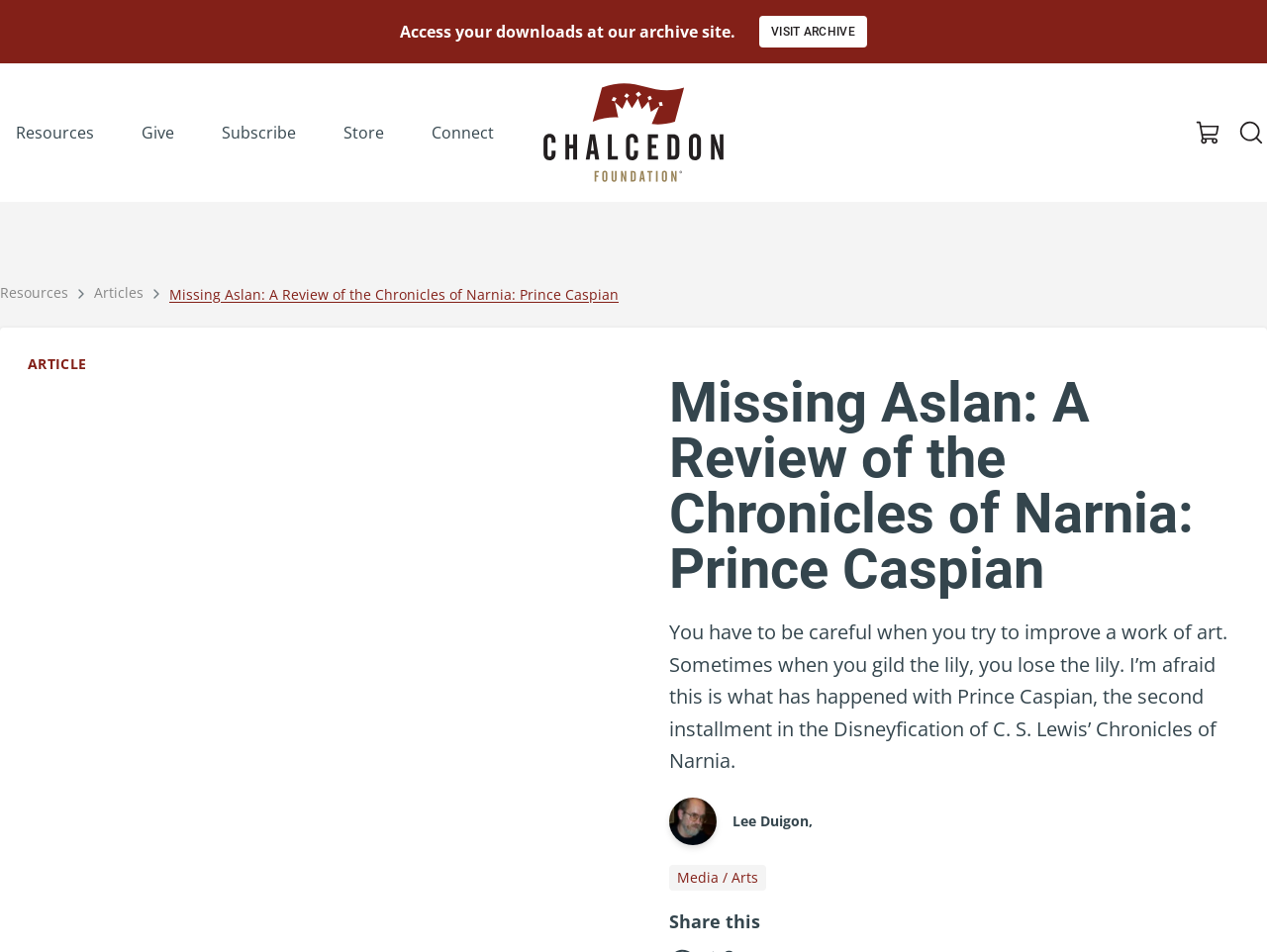What is the category of the article?
Look at the image and construct a detailed response to the question.

The category is mentioned at the bottom of the article, below the author's name and image.